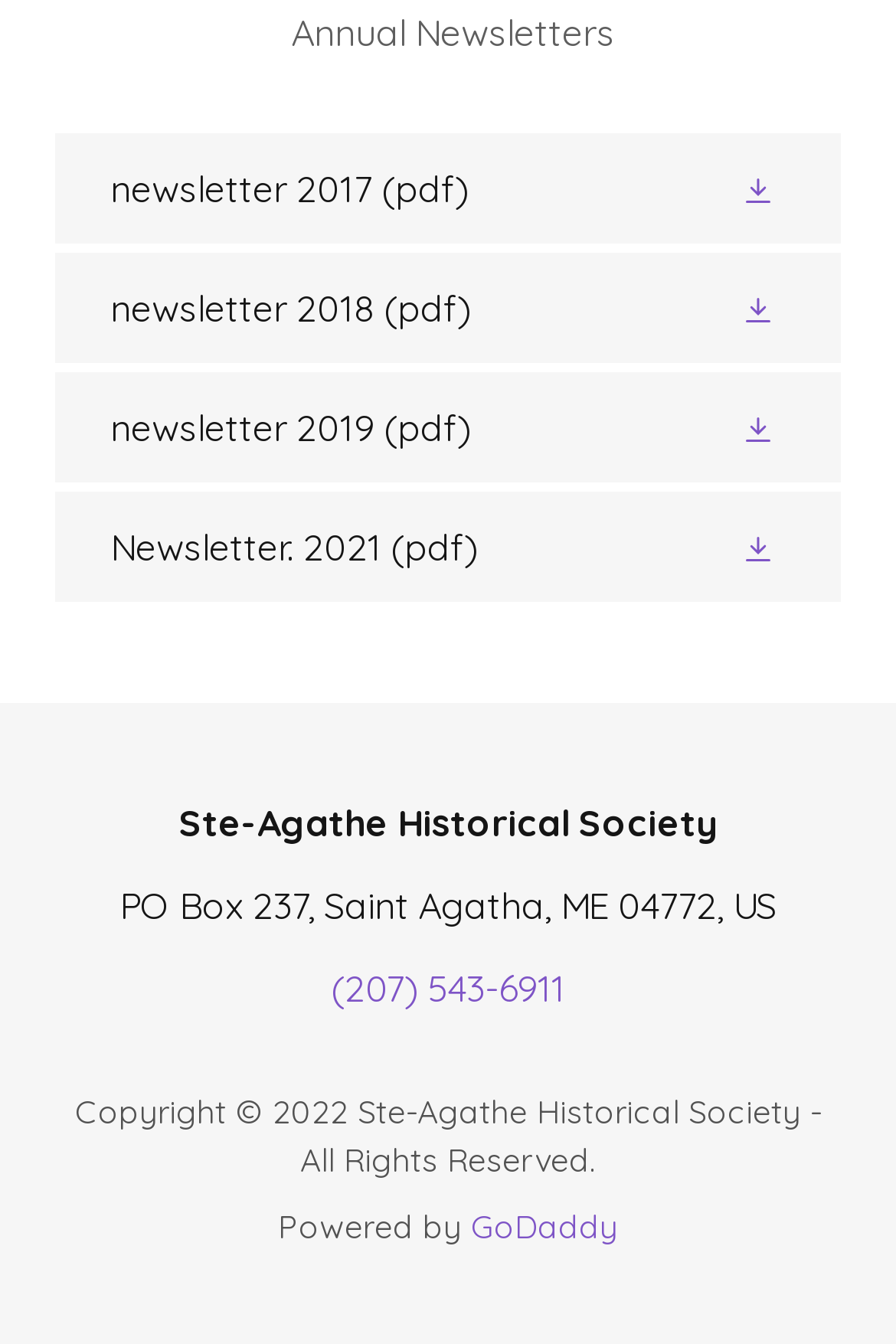Find and indicate the bounding box coordinates of the region you should select to follow the given instruction: "Download newsletter 2017".

[0.062, 0.1, 0.938, 0.182]